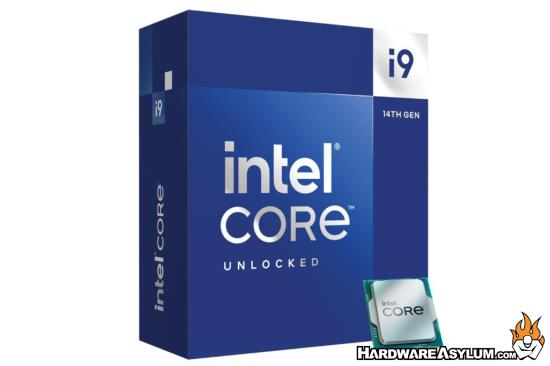What is the processor brand?
Using the image, elaborate on the answer with as much detail as possible.

The caption clearly shows the Intel branding on the processor, and the text also mentions 'Intel Core i9 processor', which confirms that the processor brand is Intel.